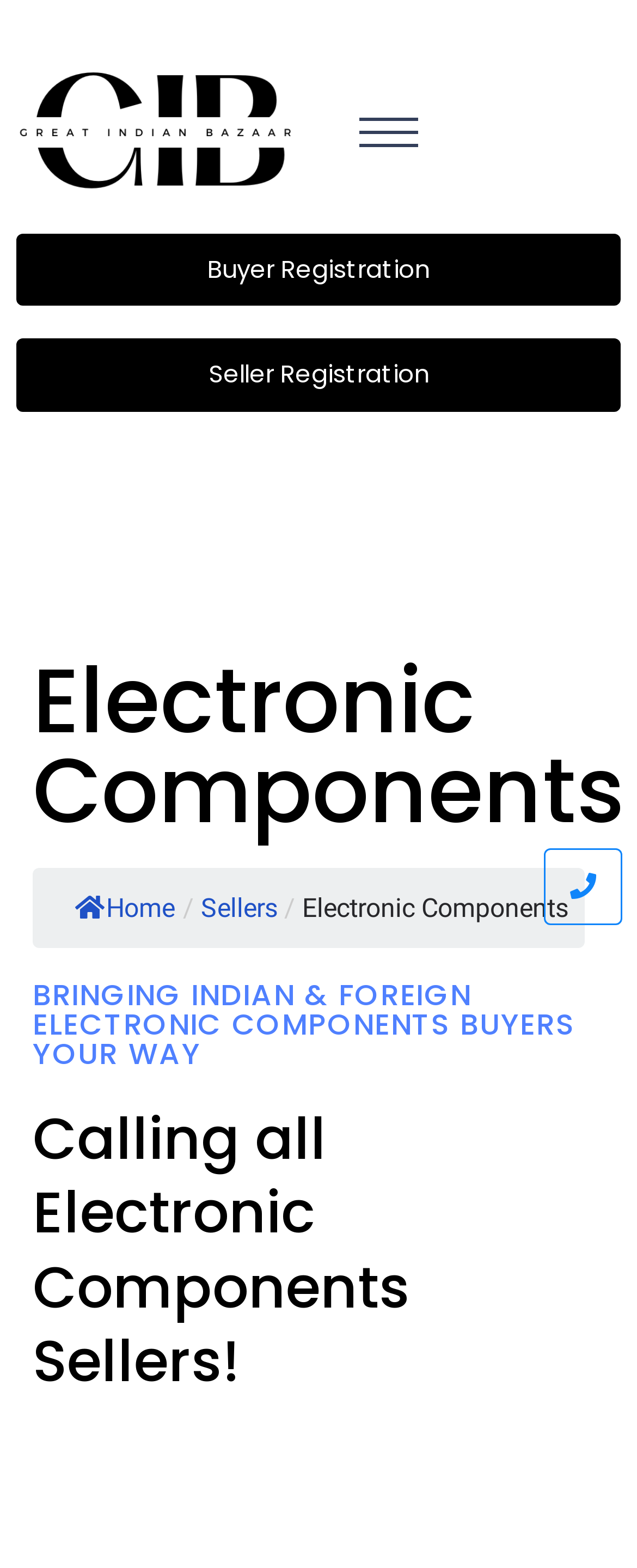Based on the image, provide a detailed and complete answer to the question: 
What is the theme of the webpage?

The webpage has multiple elements related to electronic components, including the heading 'Electronic Components', the link 'Electronic Components', and the description 'BRINGING INDIAN & FOREIGN ELECTRONIC COMPONENTS BUYERS YOUR WAY'. This suggests that the theme of the webpage is electronic components.